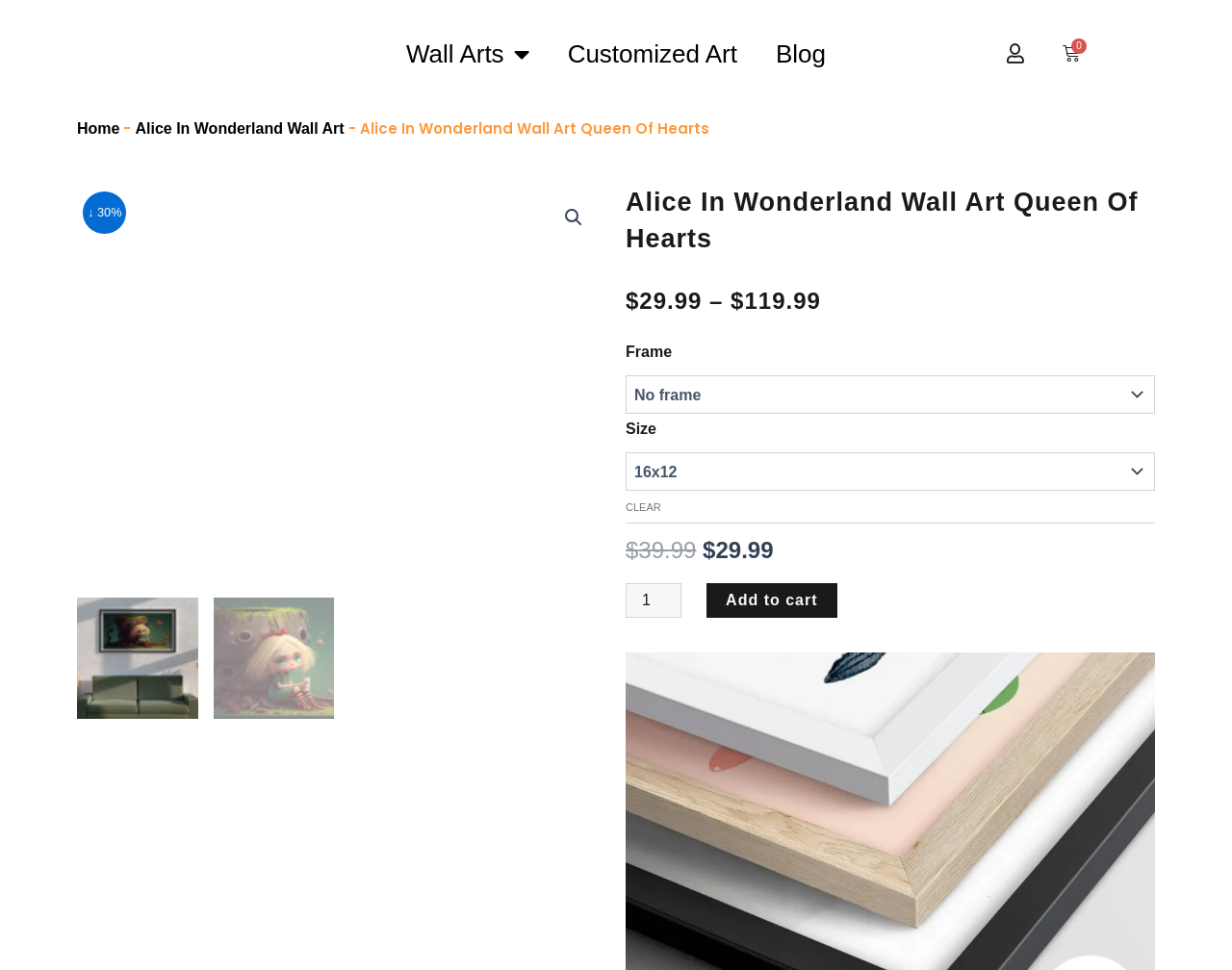What is the discount percentage on the product?
Using the image, respond with a single word or phrase.

30%